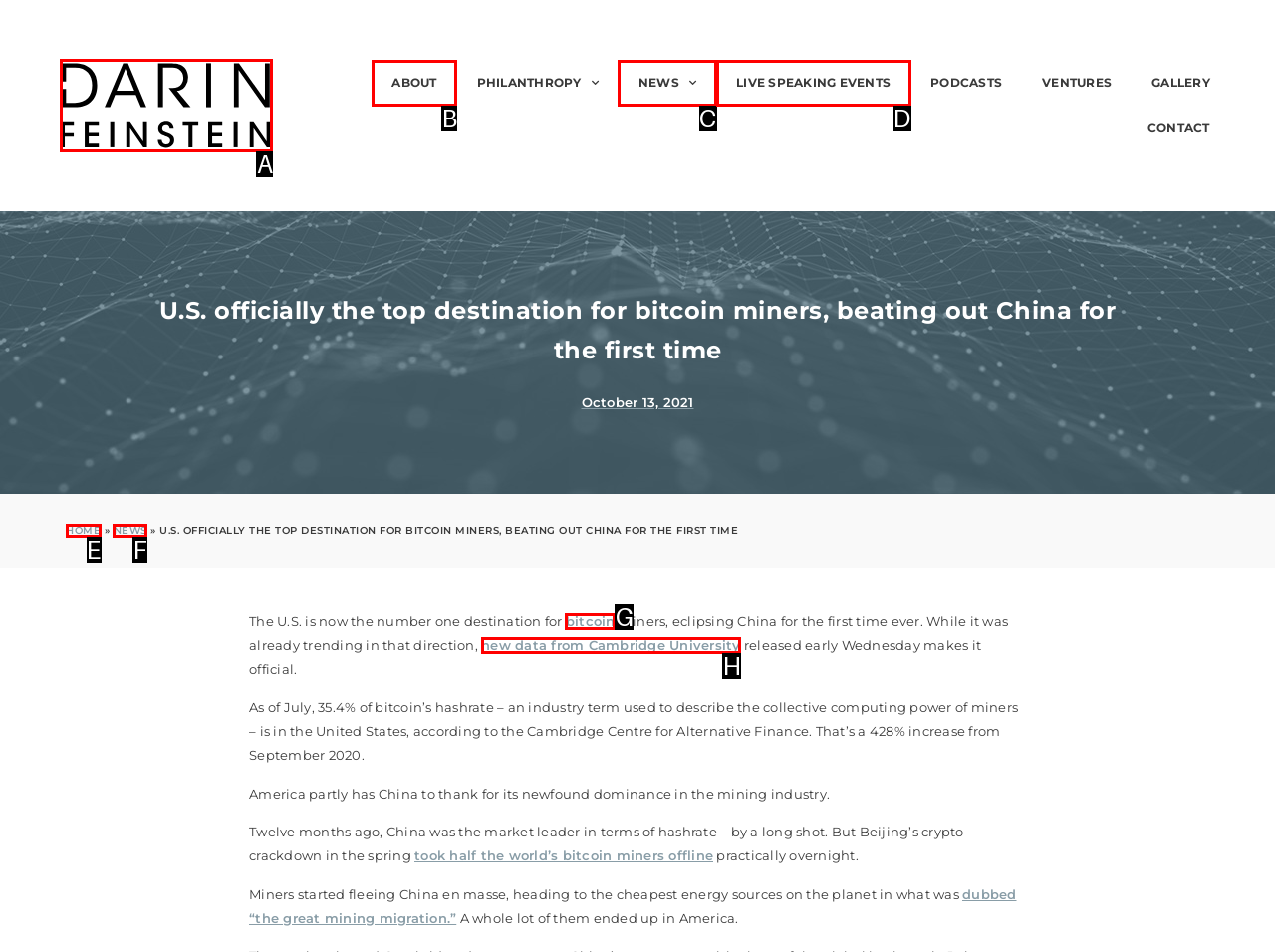Which UI element should you click on to achieve the following task: Click on the Darin Feinstein logo? Provide the letter of the correct option.

A